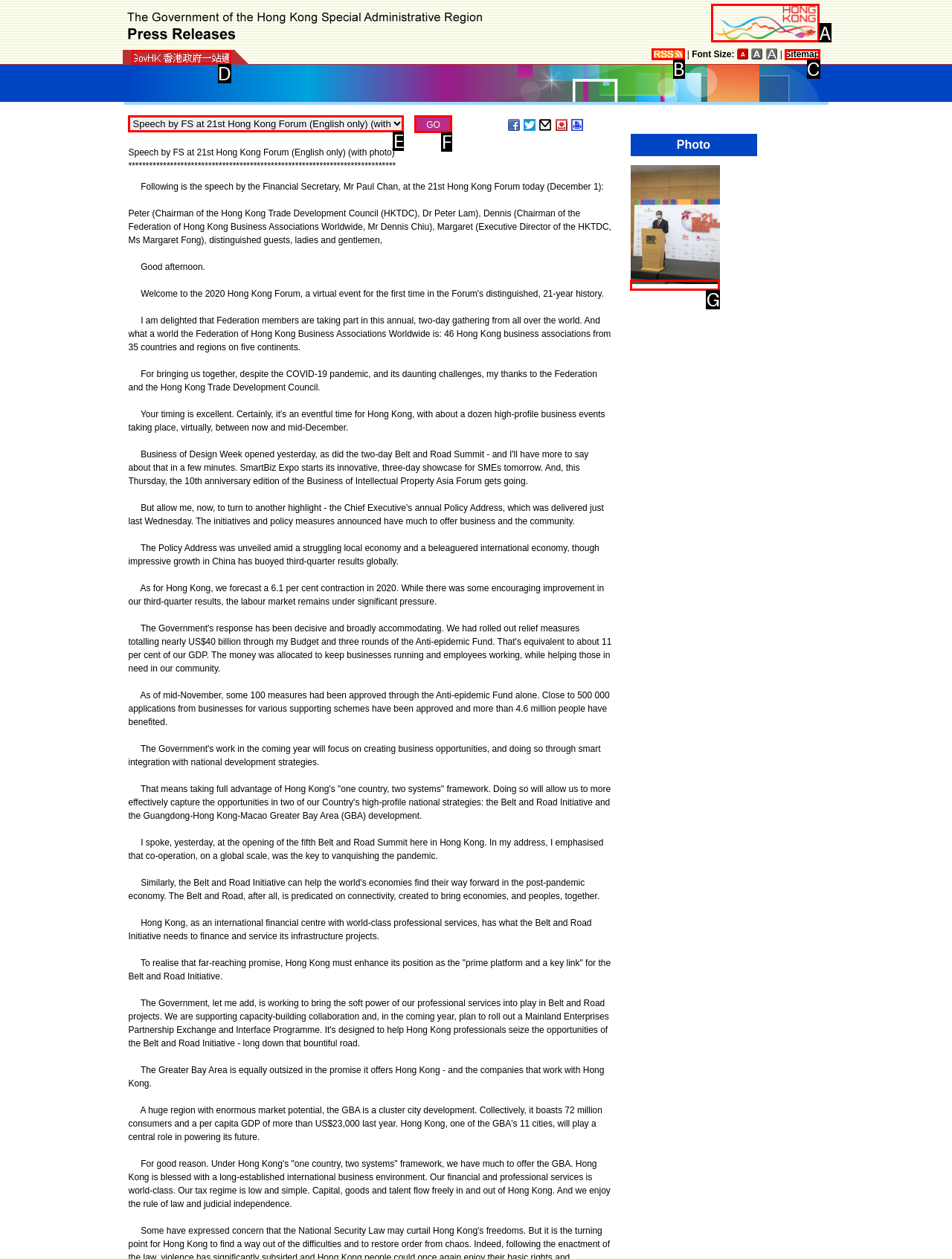Determine the option that aligns with this description: name="submit" value="GO"
Reply with the option's letter directly.

F